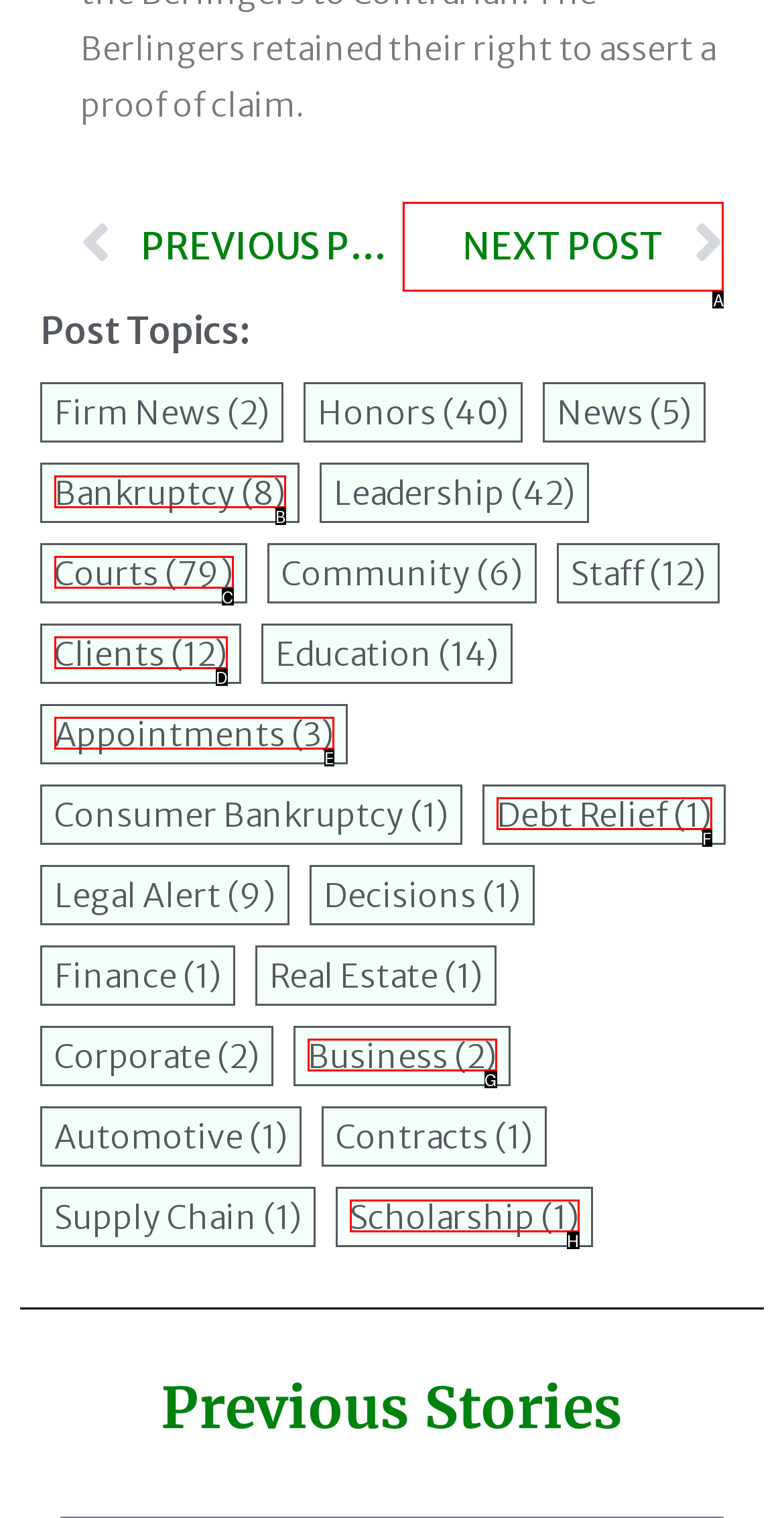Select the correct UI element to complete the task: Go to Next Post
Please provide the letter of the chosen option.

A